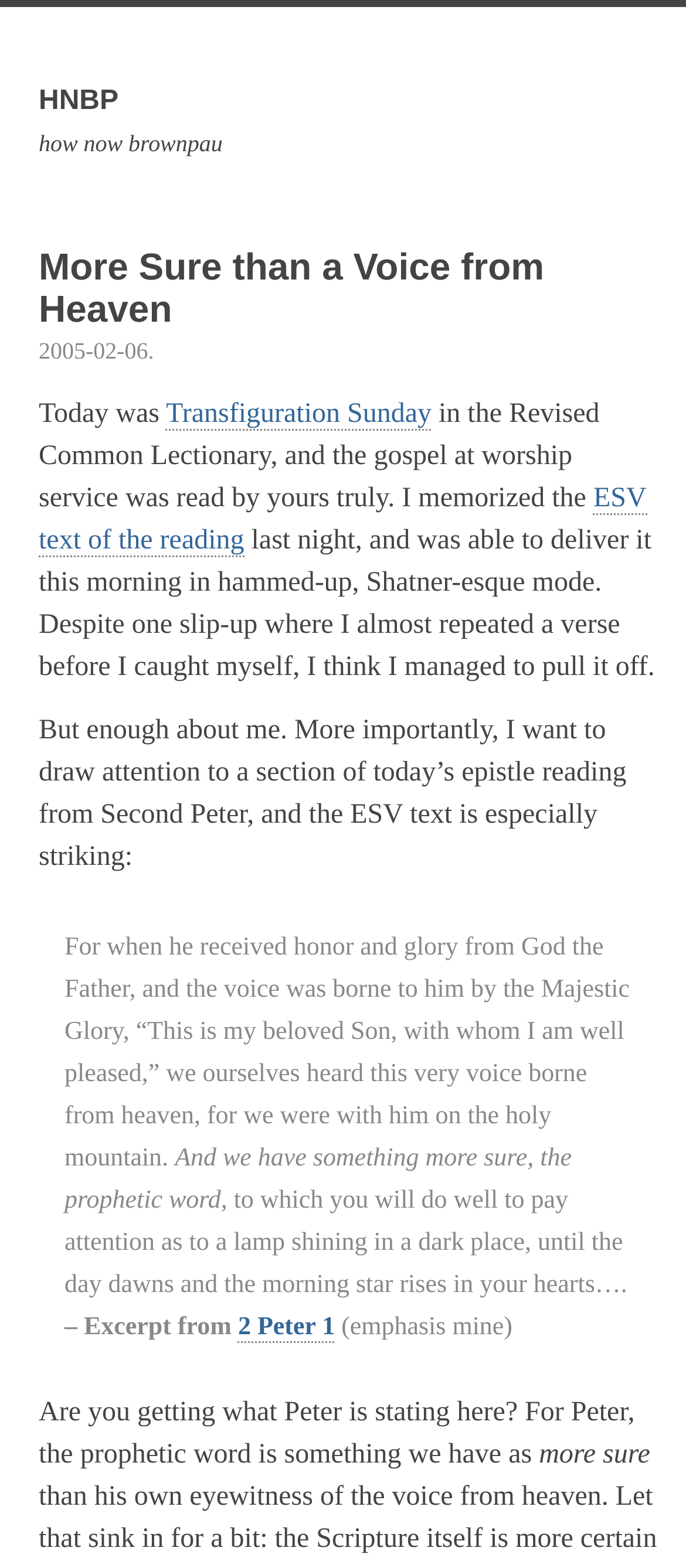Using the description: "HNBP how now brownpau", identify the bounding box of the corresponding UI element in the screenshot.

[0.041, 0.031, 0.959, 0.13]